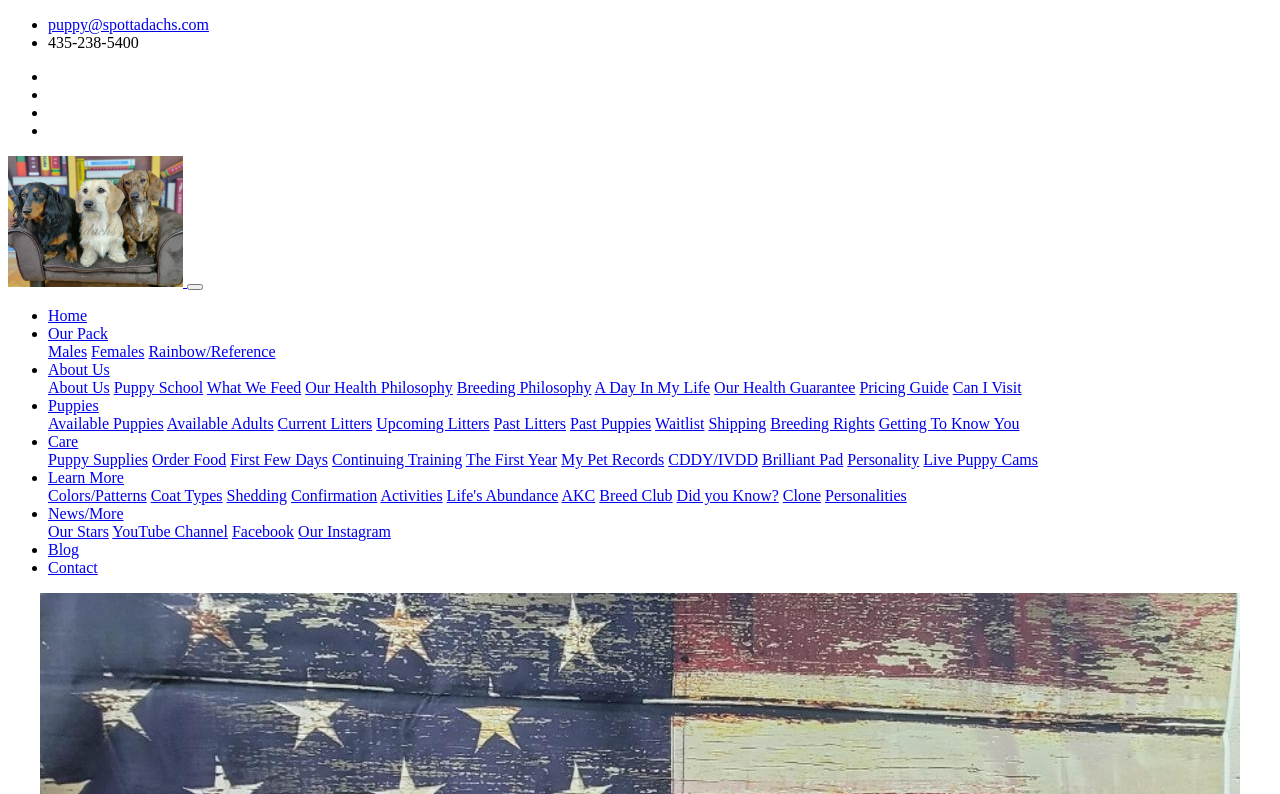What is the phone number?
Identify the answer in the screenshot and reply with a single word or phrase.

435-238-5400